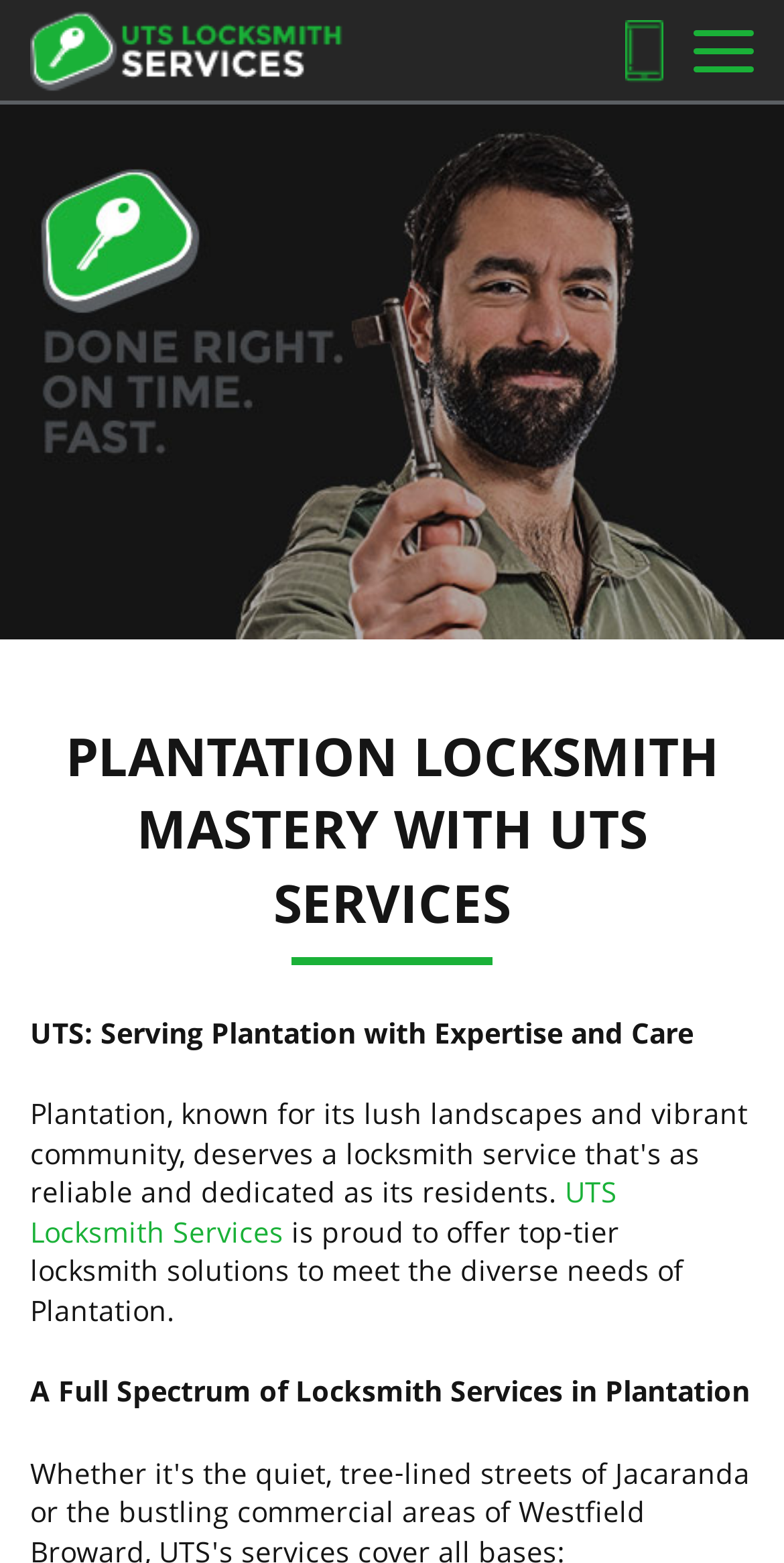Provide the bounding box coordinates of the area you need to click to execute the following instruction: "Click on Call Us Now".

[0.797, 0.0, 0.846, 0.071]